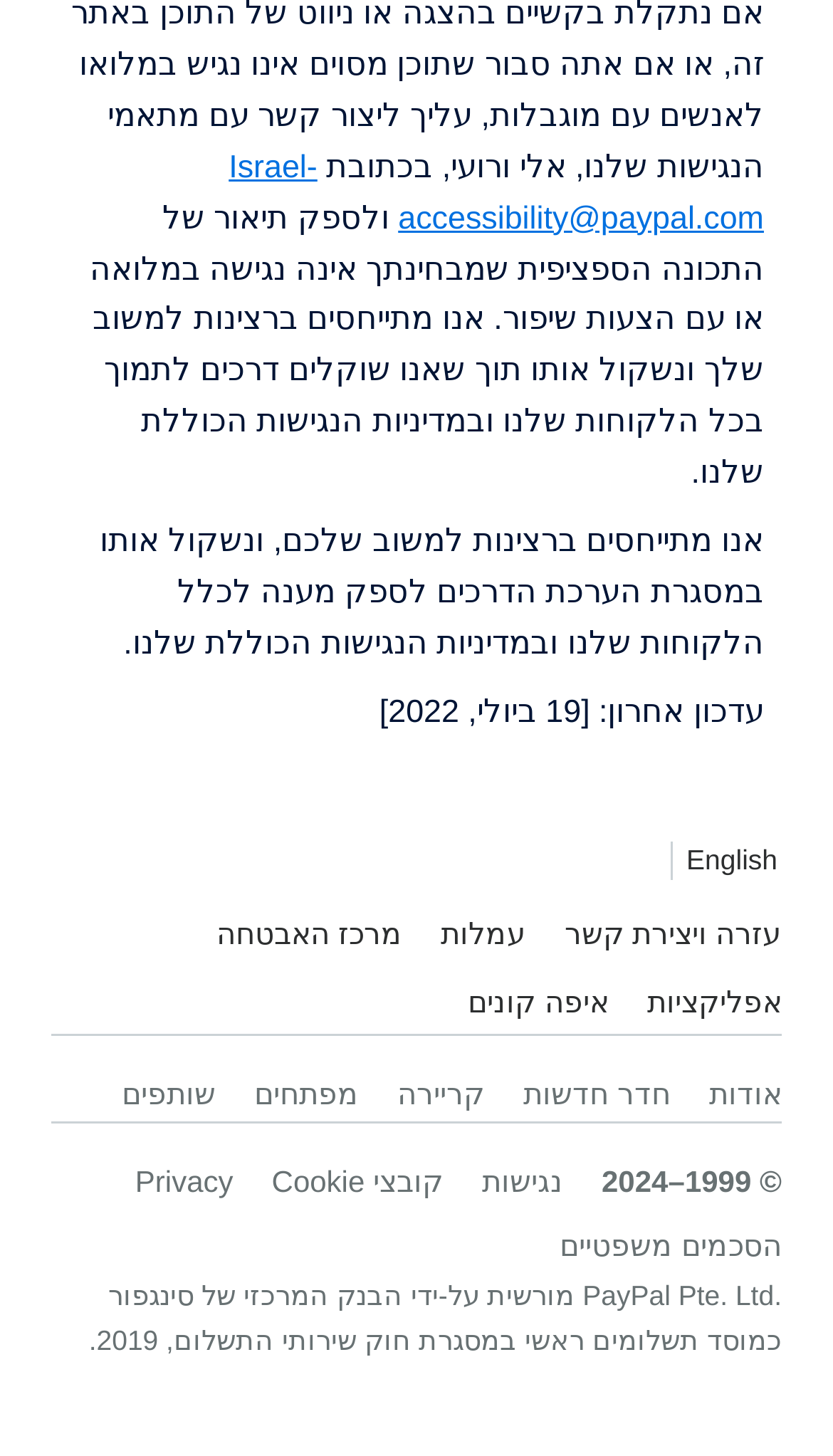Based on the image, please respond to the question with as much detail as possible:
What is the name of the company?

The name of the company is mentioned in the StaticText element 'PayPal Pte. Ltd.‎ מורשית על-ידי הבנק המרכזי של סינגפור כמוסד תשלומים ראשי במסגרת חוק שירותי התשלום, 2019'.